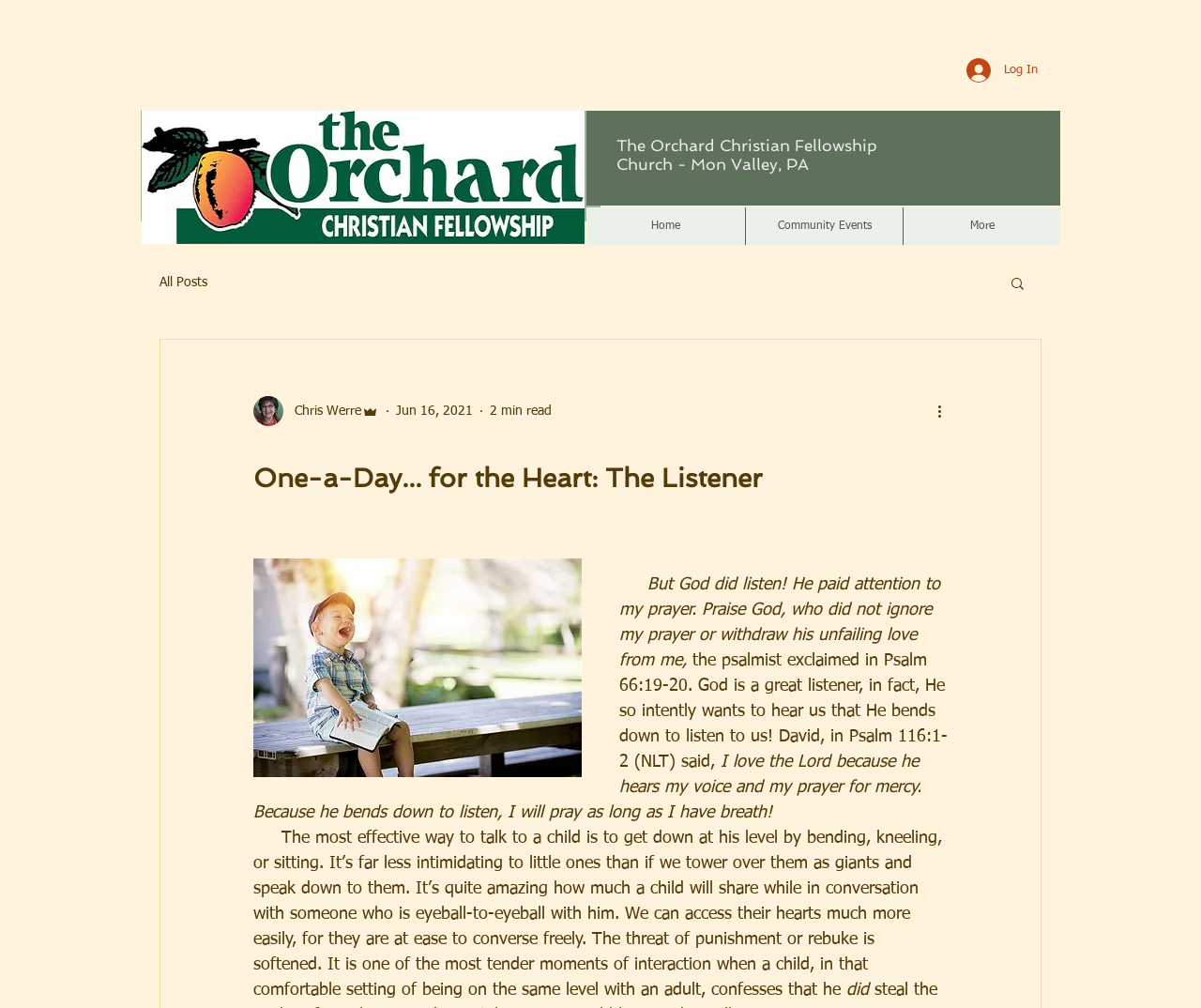Highlight the bounding box coordinates of the region I should click on to meet the following instruction: "Visit the Home page".

[0.488, 0.206, 0.62, 0.243]